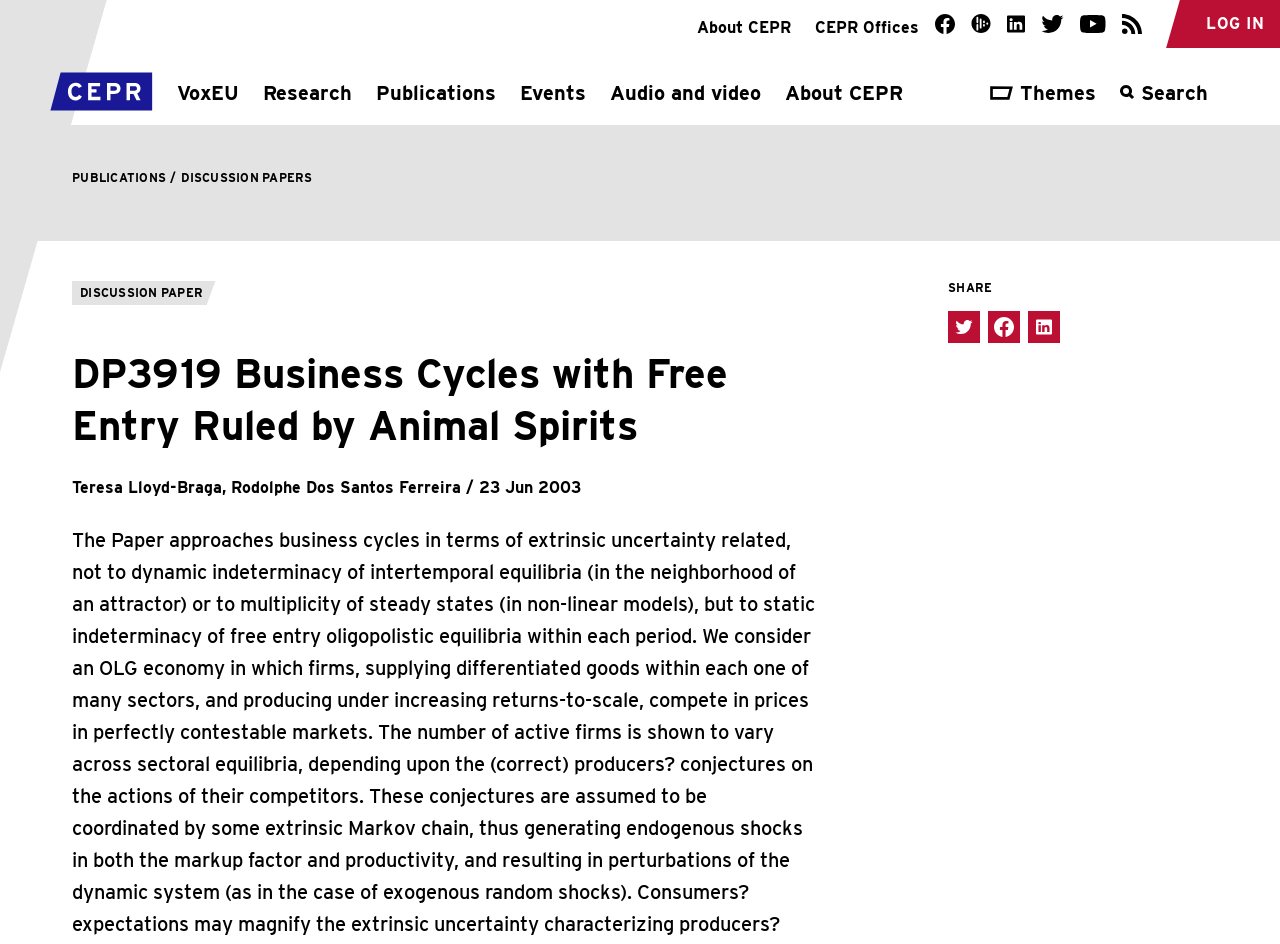Identify the title of the webpage and provide its text content.

DP3919 Business Cycles with Free Entry Ruled by Animal Spirits